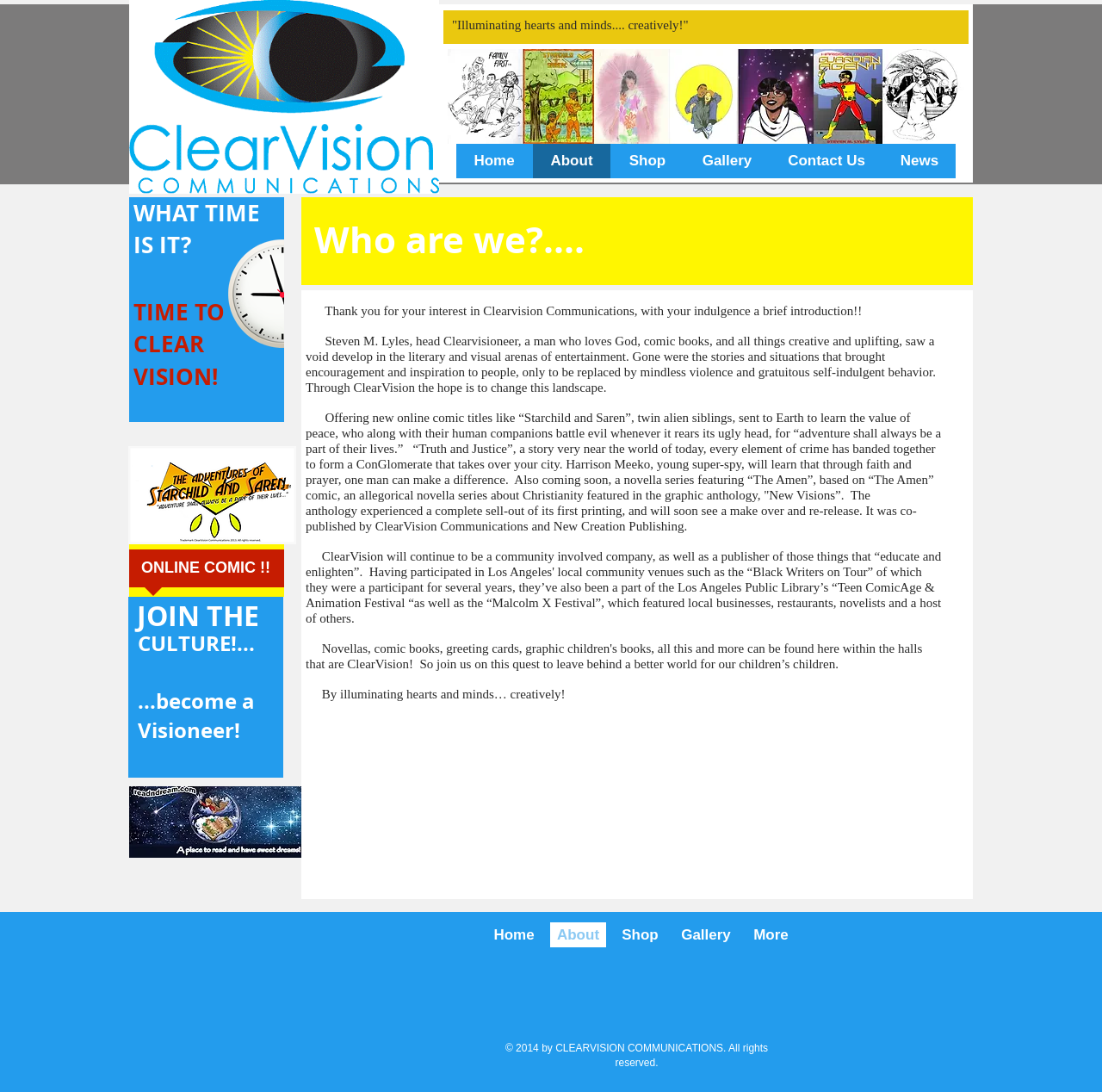What is the year of copyright for Clearvision Communications?
Relying on the image, give a concise answer in one word or a brief phrase.

2014